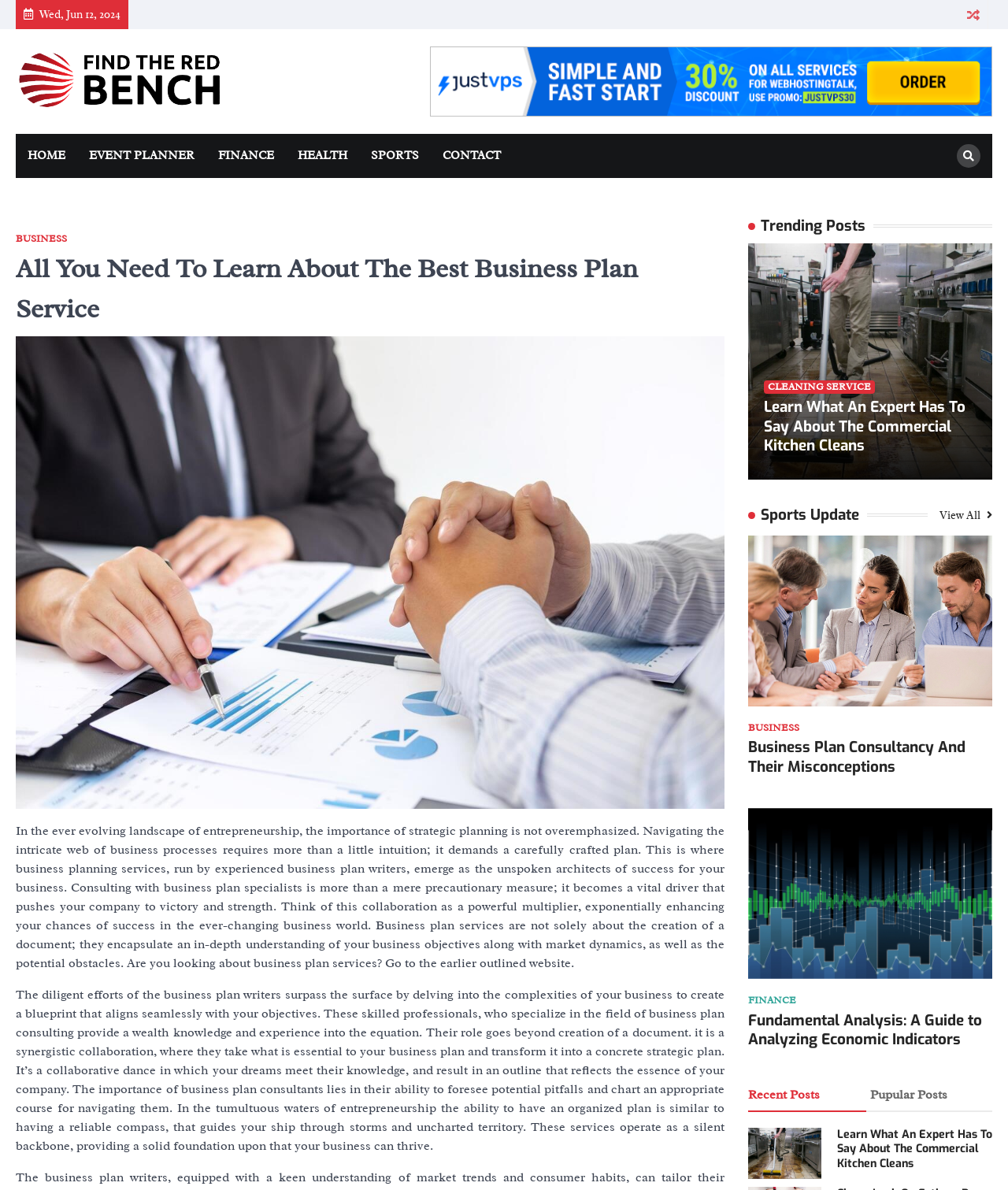Locate the bounding box coordinates of the element you need to click to accomplish the task described by this instruction: "Learn more about 'business plan services'".

[0.252, 0.803, 0.374, 0.816]